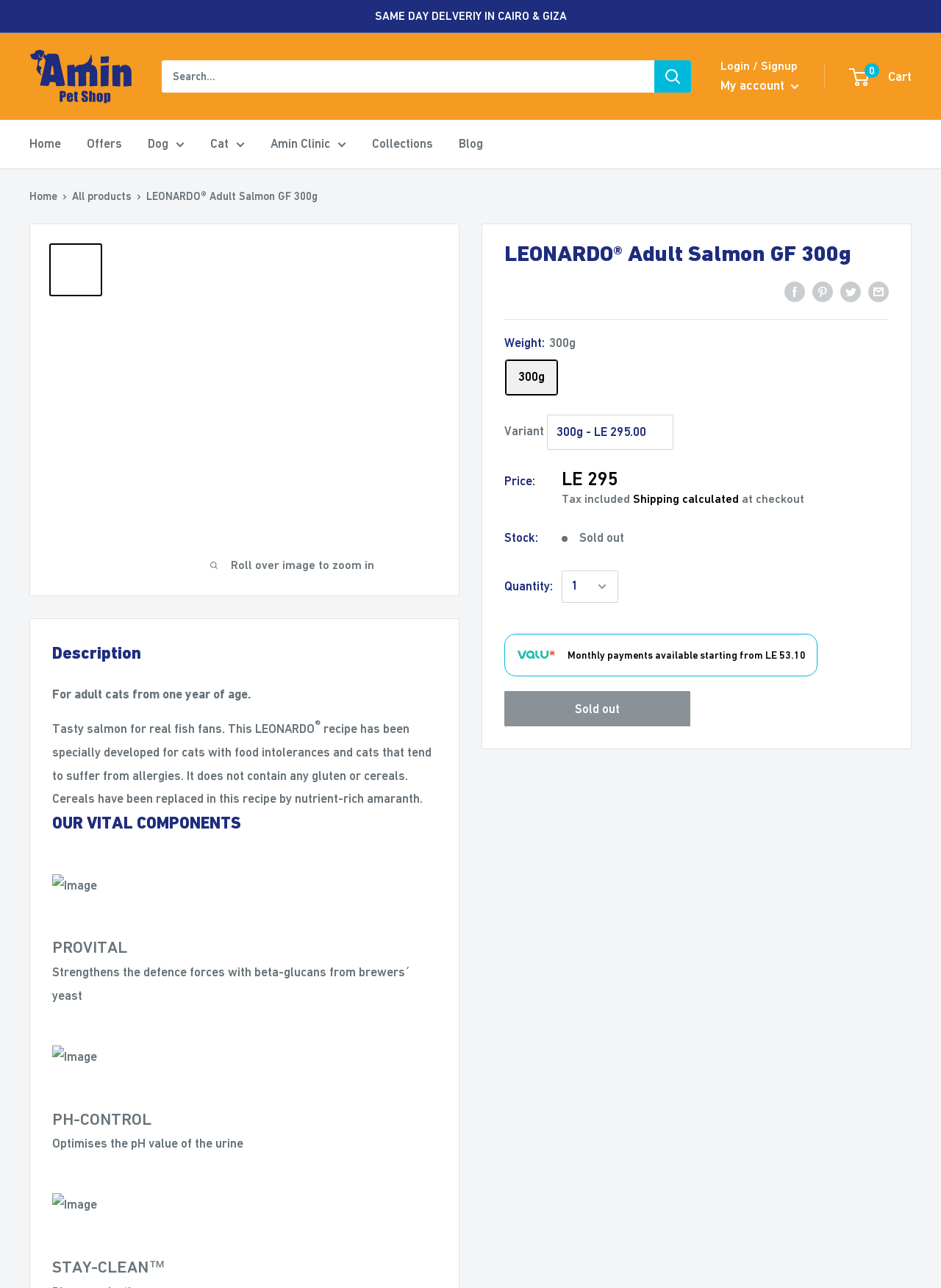Give the bounding box coordinates for this UI element: "aria-label="Search..." name="q" placeholder="Search..."". The coordinates should be four float numbers between 0 and 1, arranged as [left, top, right, bottom].

[0.172, 0.047, 0.695, 0.072]